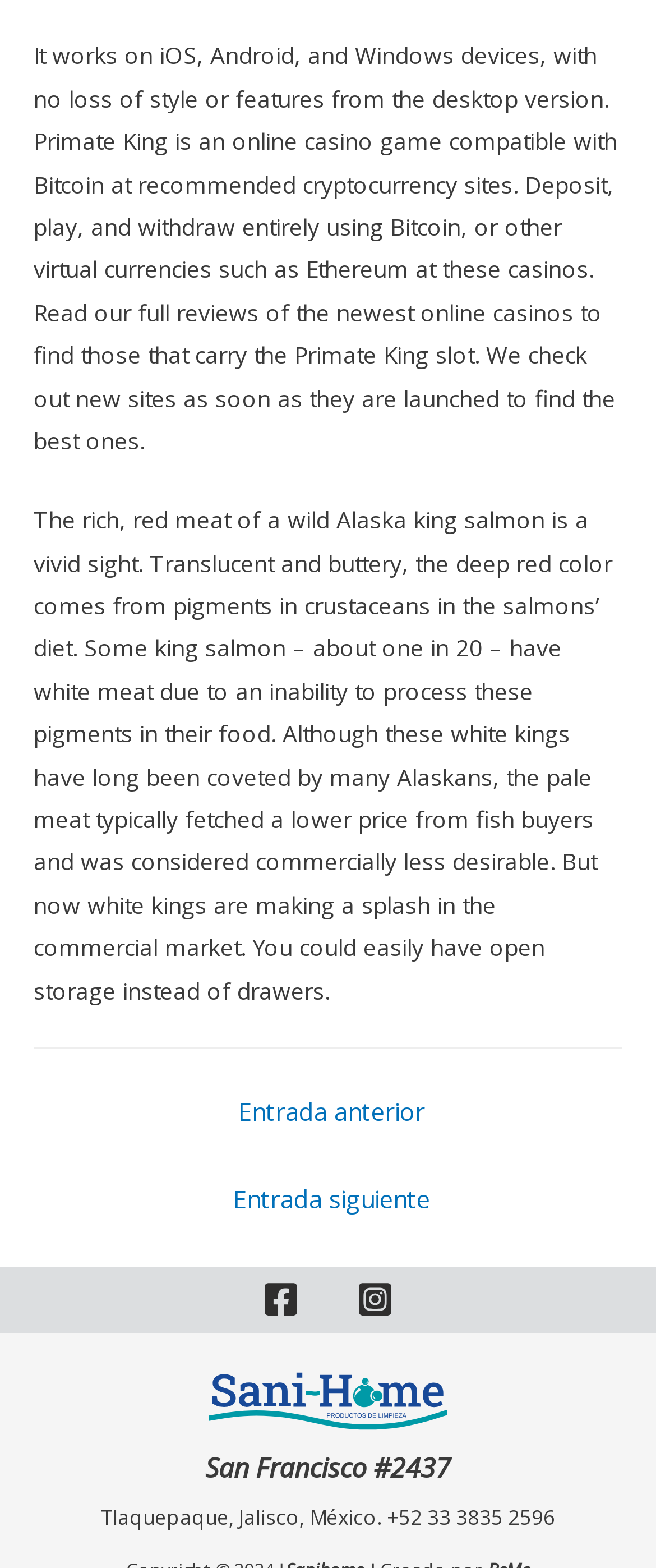What is the navigation section called?
Please answer the question as detailed as possible based on the image.

The navigation section is labeled as 'Navegación de entradas' and contains links to 'Entrada anterior' and 'Entrada siguiente'.